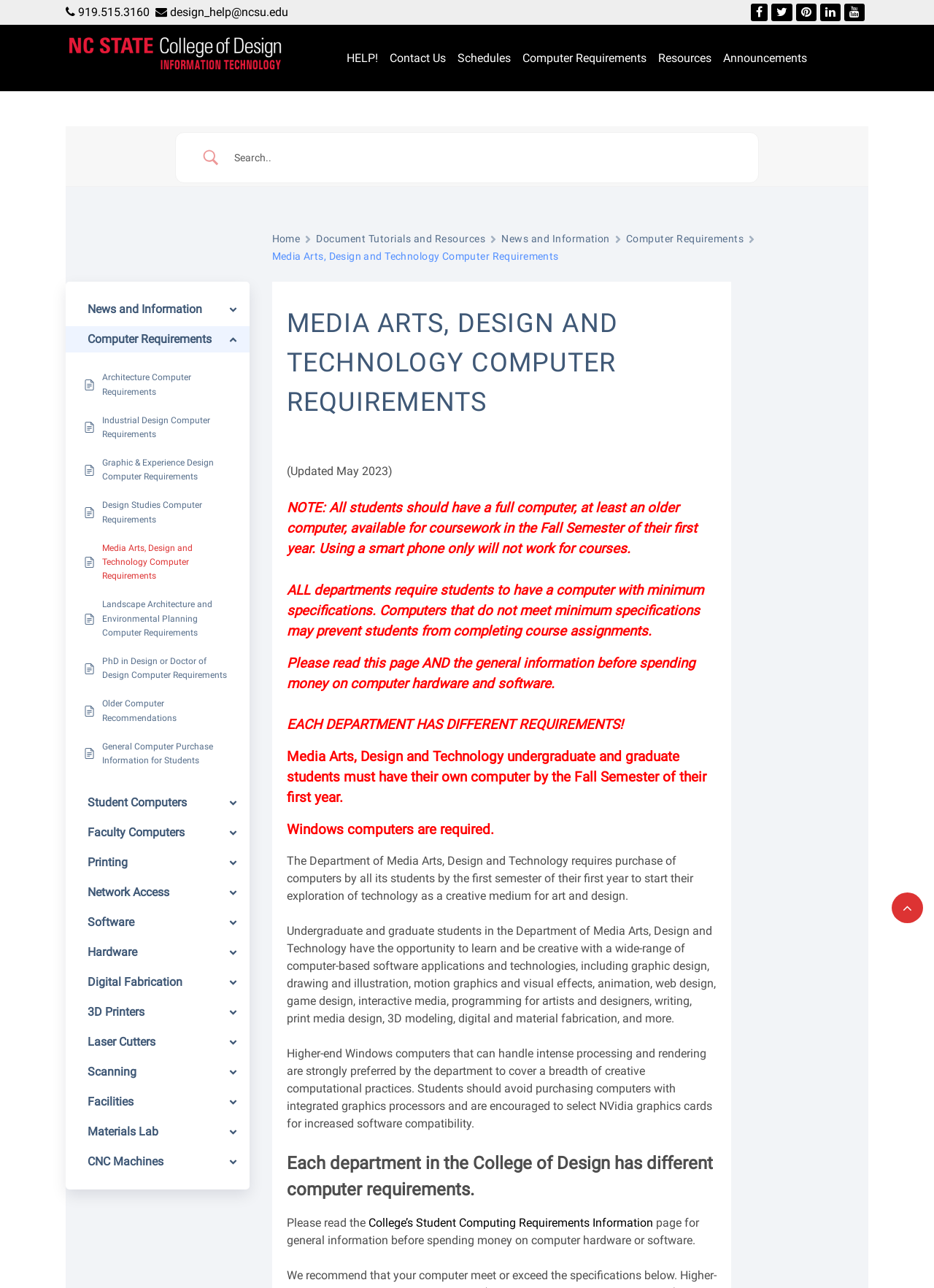Locate the bounding box coordinates of the clickable area needed to fulfill the instruction: "Read about Facts About India".

None